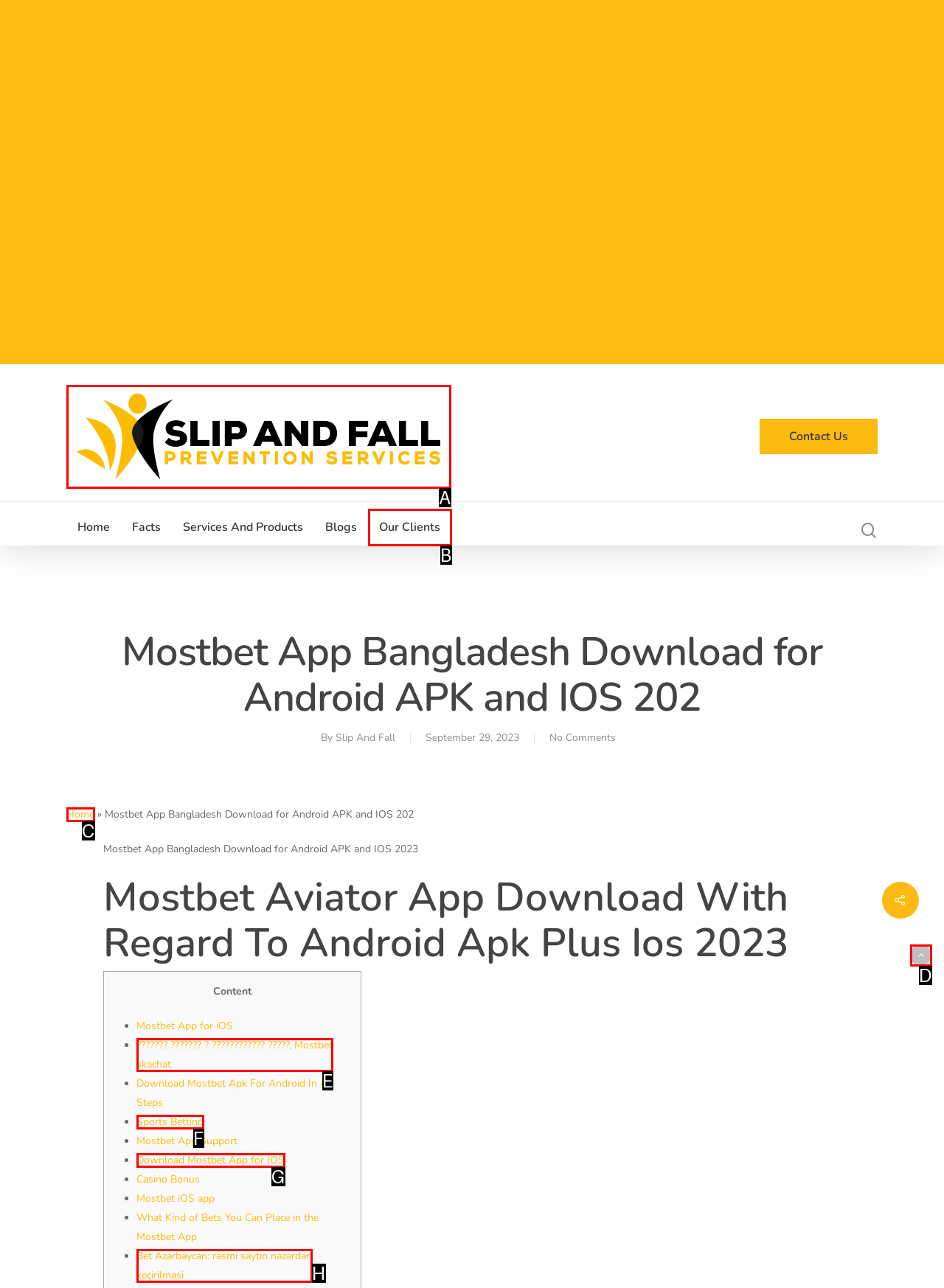Given the element description: Download Mostbet App for IOS
Pick the letter of the correct option from the list.

G